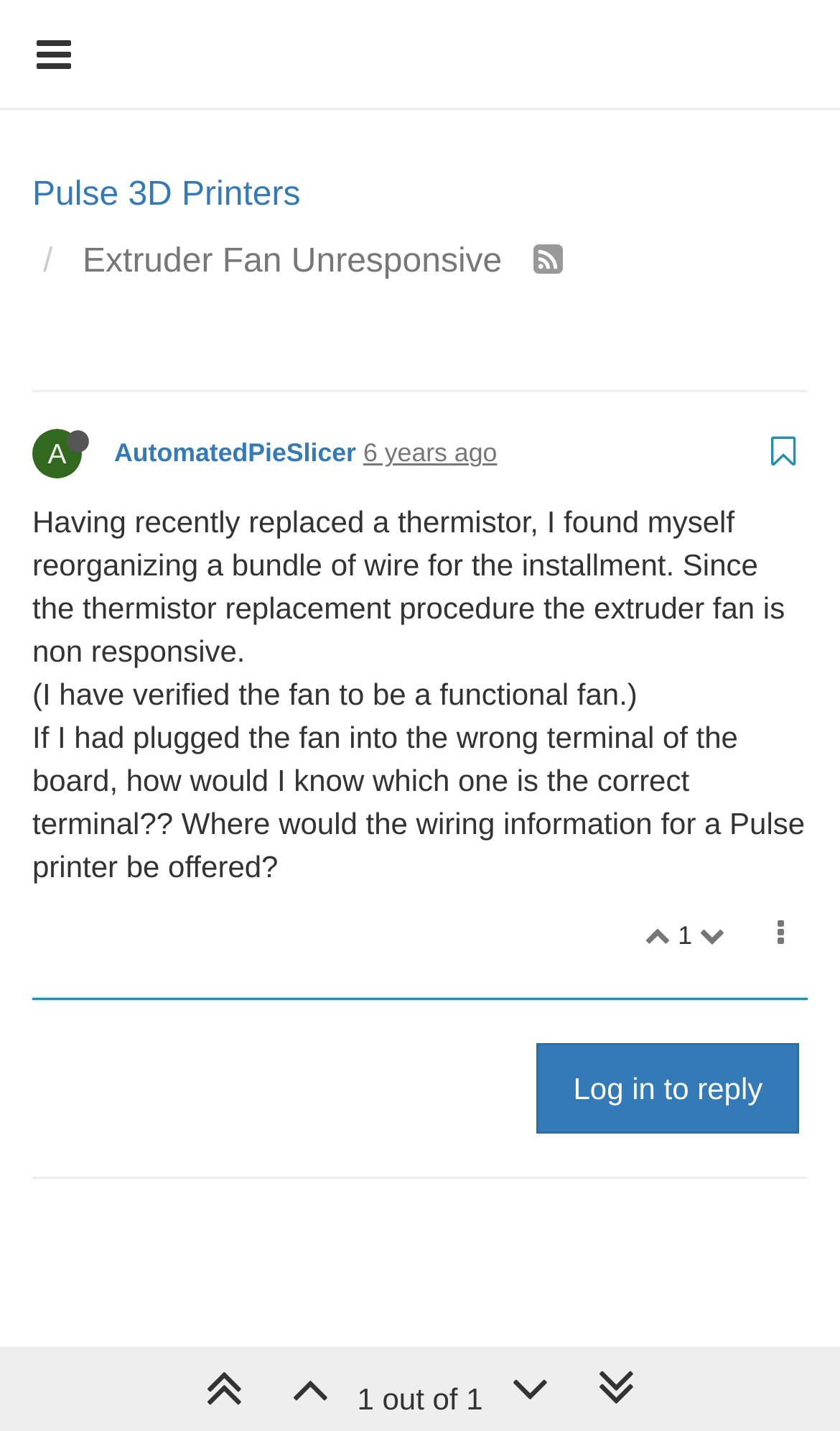Identify the bounding box coordinates for the UI element described as: "6 years ago".

[0.432, 0.306, 0.592, 0.327]